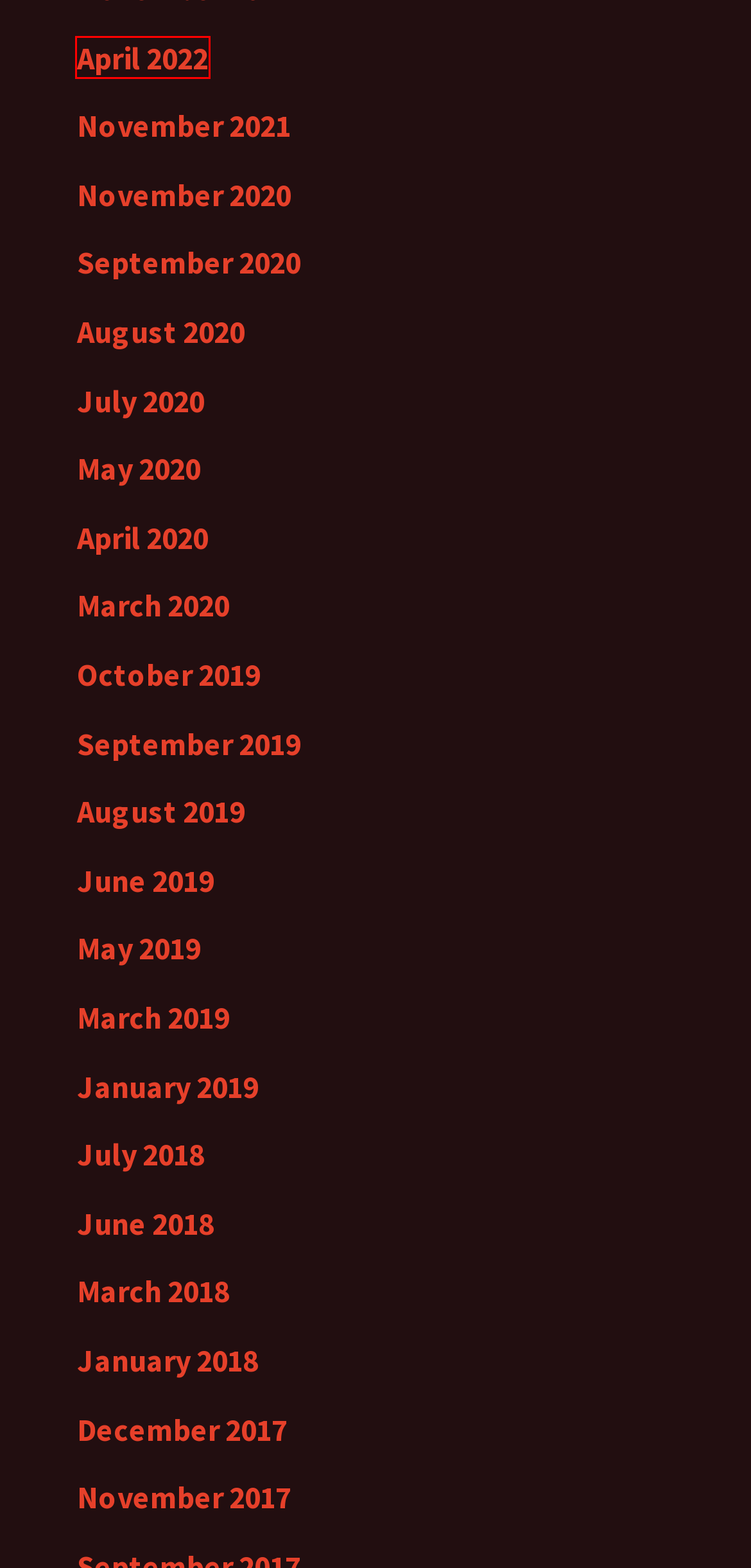You are given a screenshot of a webpage with a red rectangle bounding box. Choose the best webpage description that matches the new webpage after clicking the element in the bounding box. Here are the candidates:
A. April | 2022 | always coming home
B. September | 2020 | always coming home
C. August | 2019 | always coming home
D. July | 2020 | always coming home
E. July | 2018 | always coming home
F. May | 2019 | always coming home
G. August | 2020 | always coming home
H. May | 2020 | always coming home

A